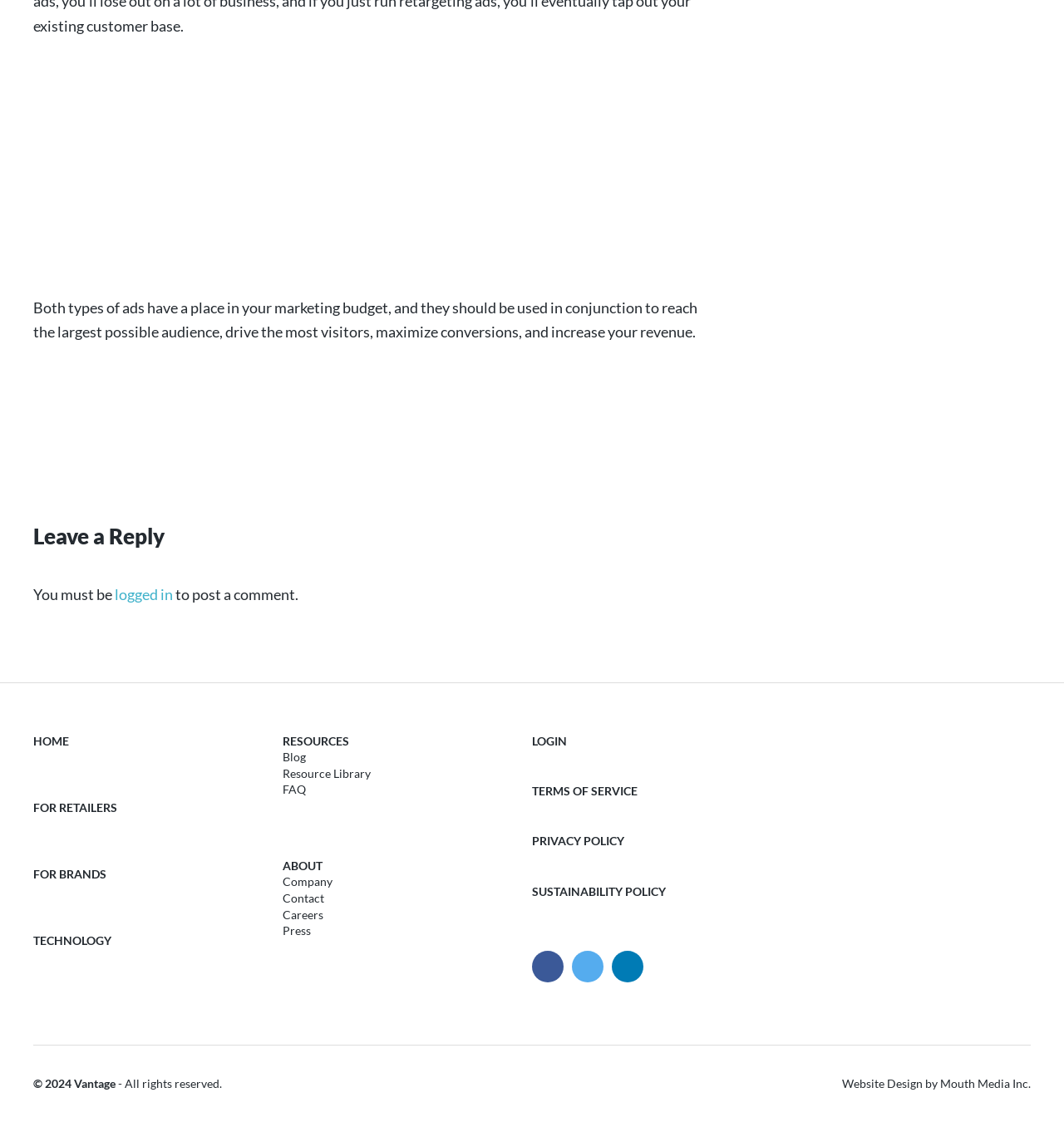Determine the bounding box coordinates of the region that needs to be clicked to achieve the task: "Click on 'HOME'".

[0.031, 0.654, 0.065, 0.666]